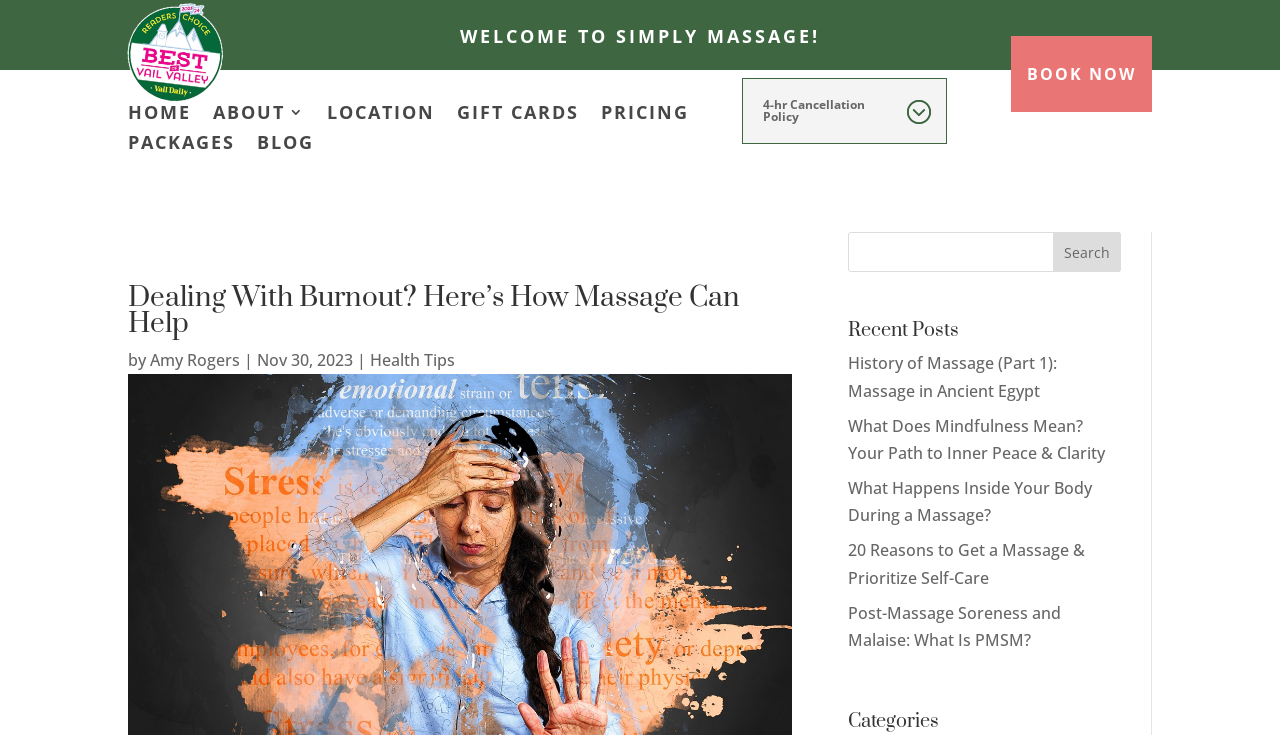Determine the bounding box coordinates of the clickable element to complete this instruction: "Visit the 'HOME' page". Provide the coordinates in the format of four float numbers between 0 and 1, [left, top, right, bottom].

[0.1, 0.143, 0.149, 0.173]